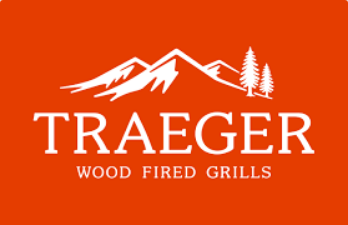Create a detailed narrative that captures the essence of the image.

The image features the logo of Traeger Wood Fired Grills, prominently displayed against a vibrant orange background. The logo showcases the name "TRADEGER" in bold, white lettering, emphasizing its identity in the outdoor cooking sector. Above the text, stylized graphic elements depict mountains and evergreen trees, symbolizing a connection to nature and the outdoors—perfect for grilling enthusiasts. This logo is part of the branding for premium grilling supplies, highlighting Traeger's specialization in wood-fired grilling technology, which allows users to grill, bake, smoke, roast, braise, and BBQ—bringing versatility and flavor to outdoor cooking experiences.